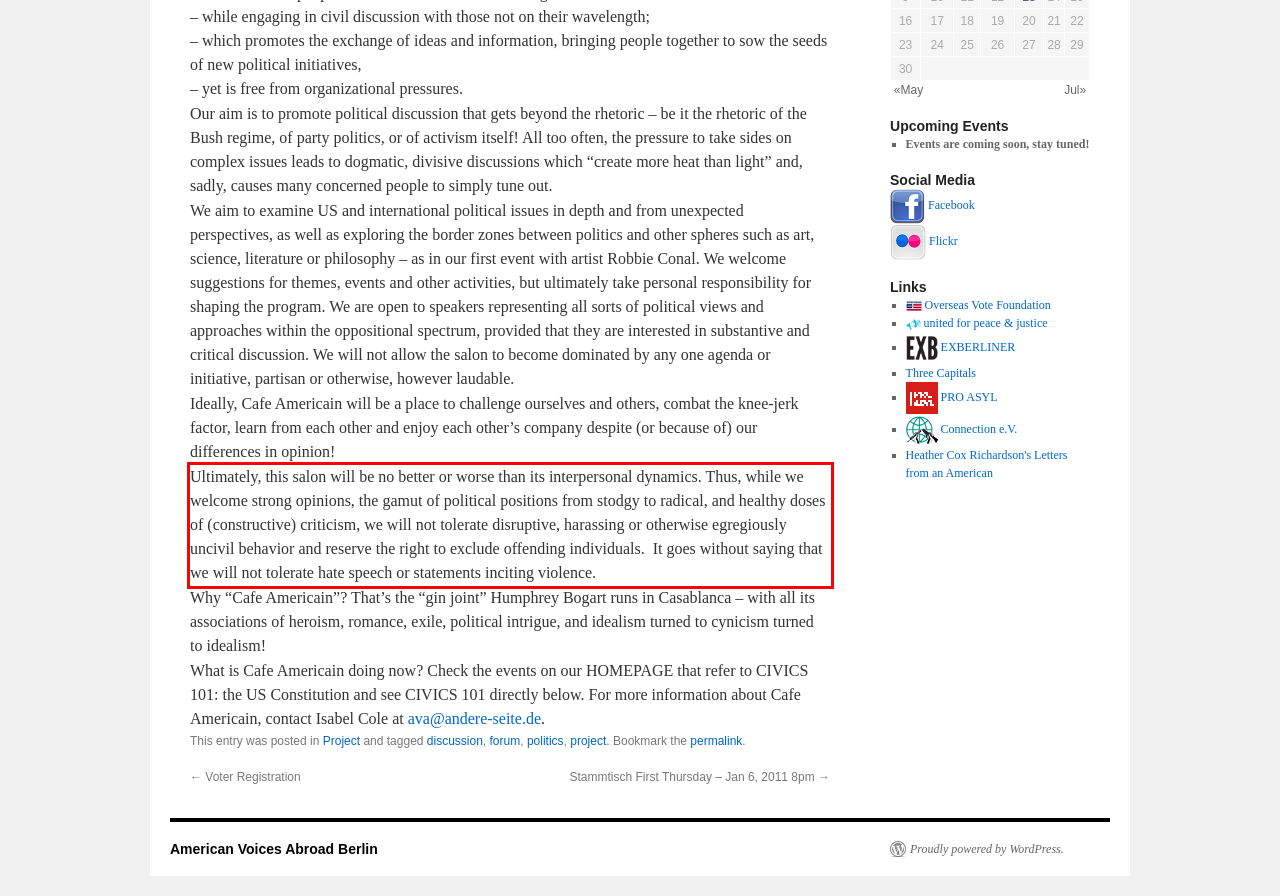You are looking at a screenshot of a webpage with a red rectangle bounding box. Use OCR to identify and extract the text content found inside this red bounding box.

Ultimately, this salon will be no better or worse than its interpersonal dynamics. Thus, while we welcome strong opinions, the gamut of political positions from stodgy to radical, and healthy doses of (constructive) criticism, we will not tolerate disruptive, harassing or otherwise egregiously uncivil behavior and reserve the right to exclude offending individuals. It goes without saying that we will not tolerate hate speech or statements inciting violence.